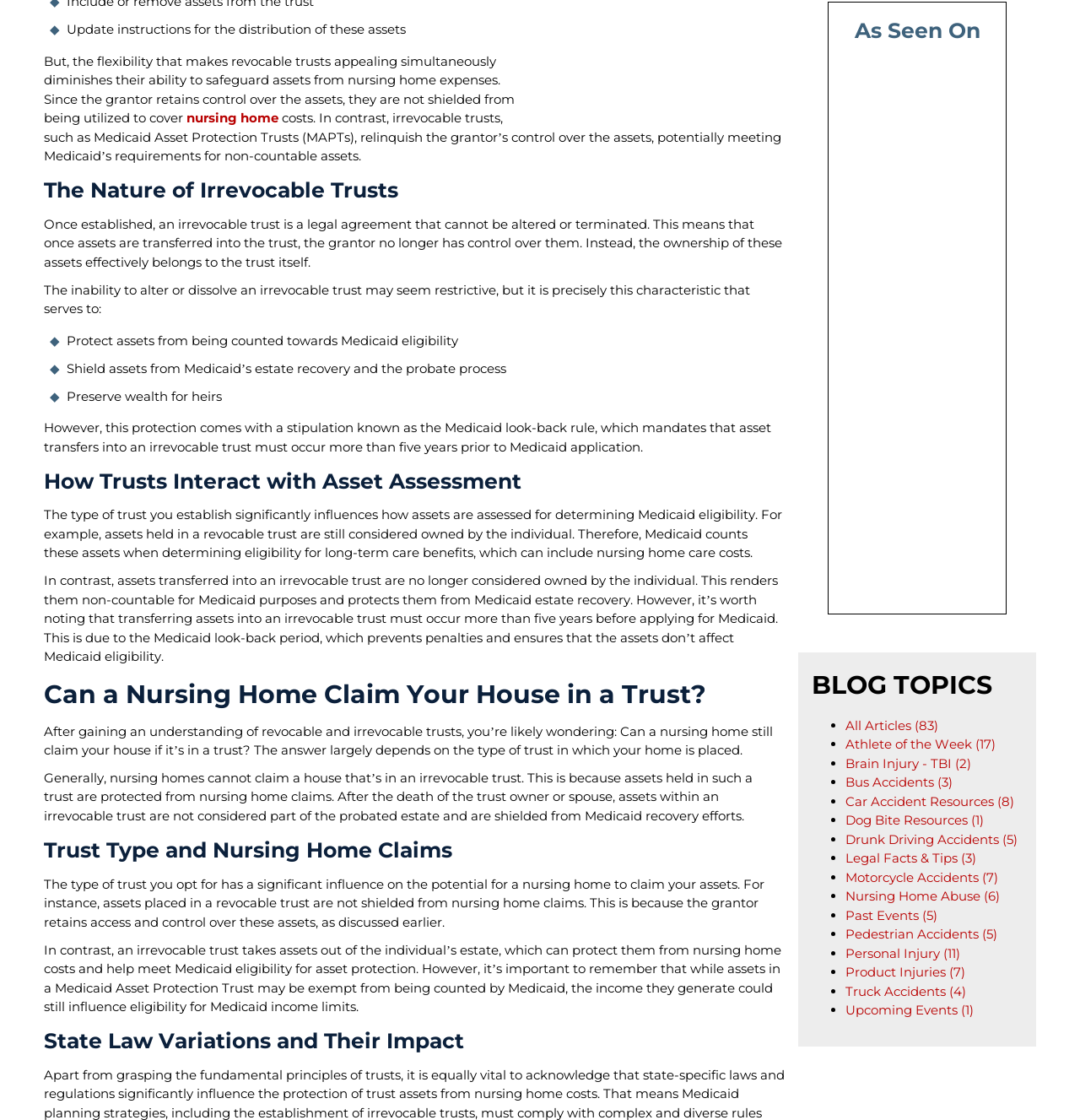Specify the bounding box coordinates for the region that must be clicked to perform the given instruction: "Read the article about 'Nursing Home Abuse'".

[0.783, 0.793, 0.926, 0.807]